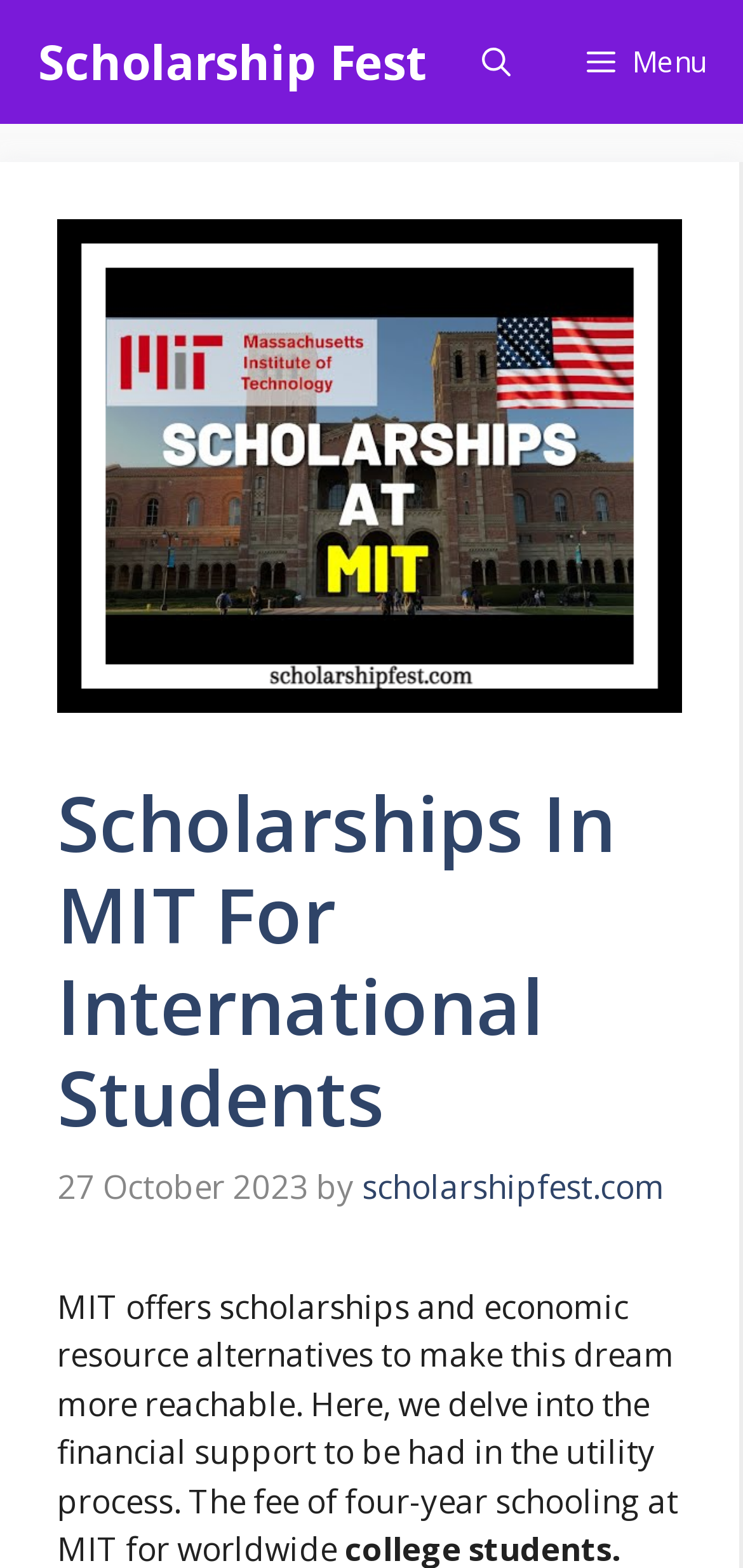Reply to the question with a single word or phrase:
What is the alt text of the image?

scholarships in mit for international students